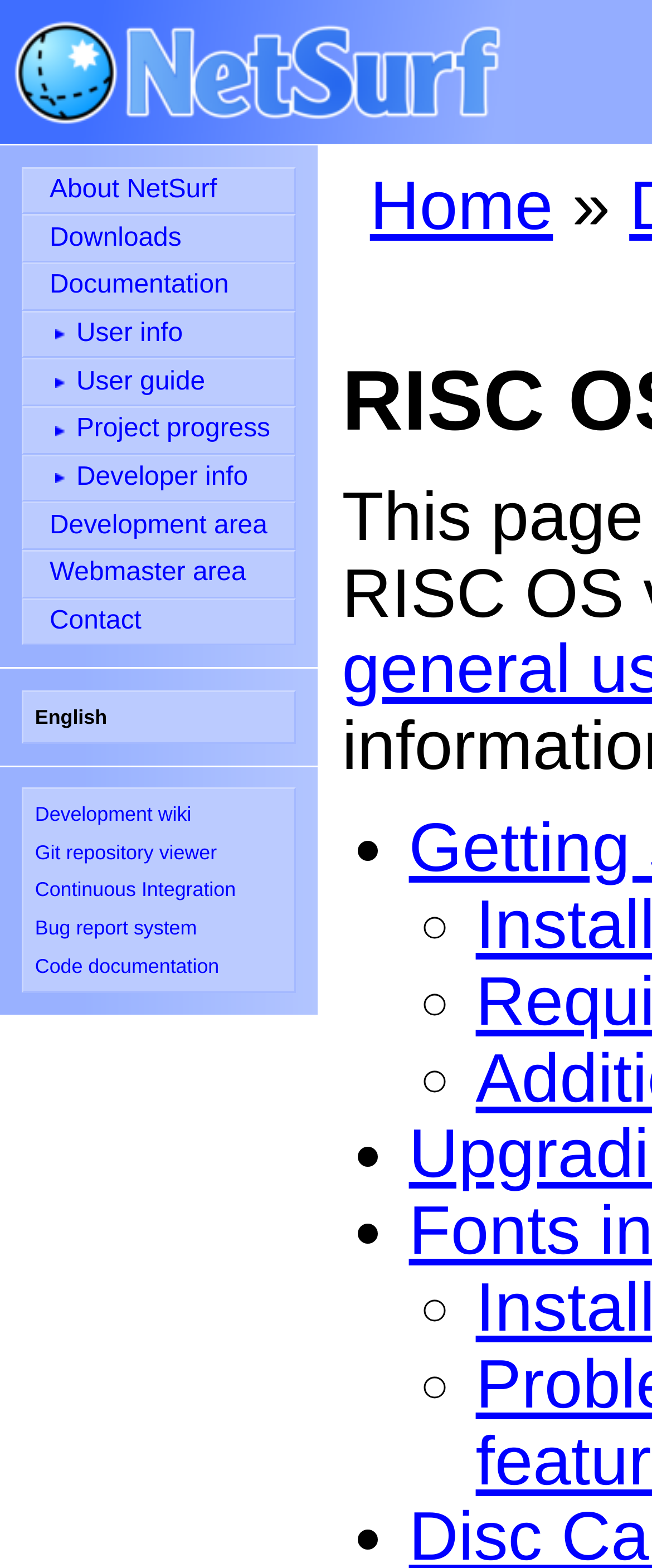Respond to the question with just a single word or phrase: 
What is the second link in the main navigation menu?

Downloads